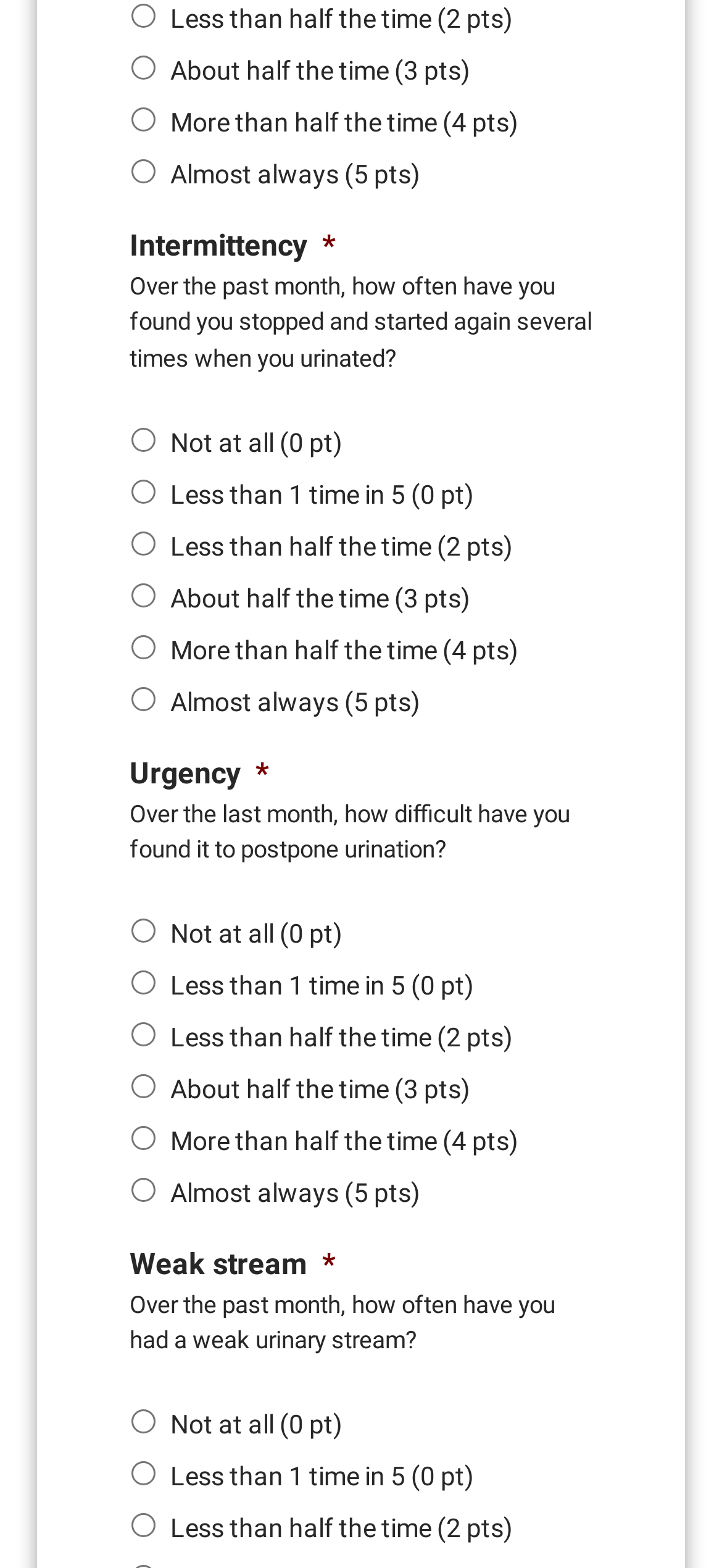Can you give a comprehensive explanation to the question given the content of the image?
What is the topic of the first question?

The first question is about intermittency, which is indicated by the StaticText element 'Intermittency' with bounding box coordinates [0.179, 0.145, 0.426, 0.168]. This element is located at the top of the webpage, suggesting that it is the first question.